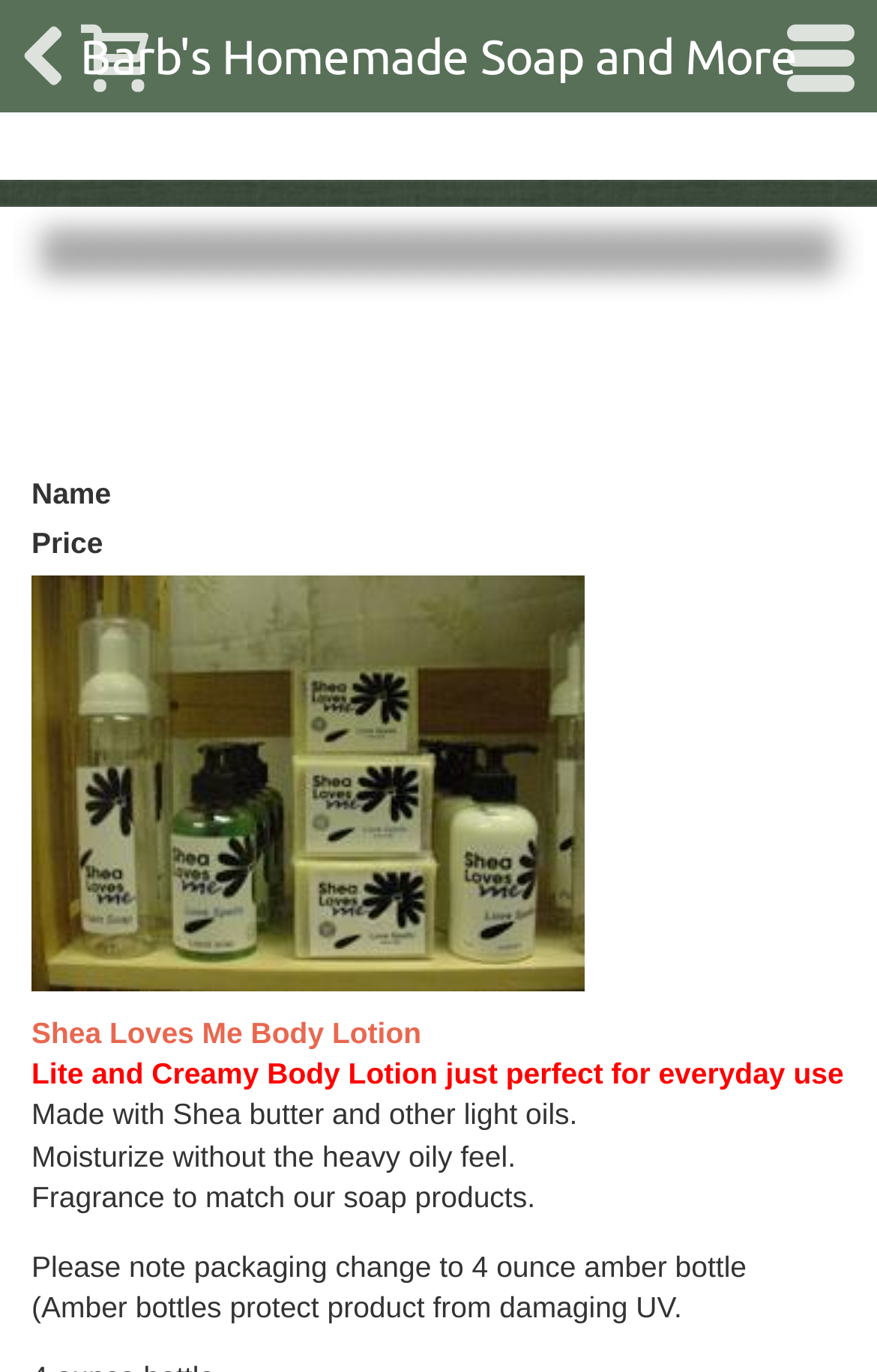Provide a one-word or brief phrase answer to the question:
How many ounces is the Shea Loves Me Body Lotion?

4 ounce